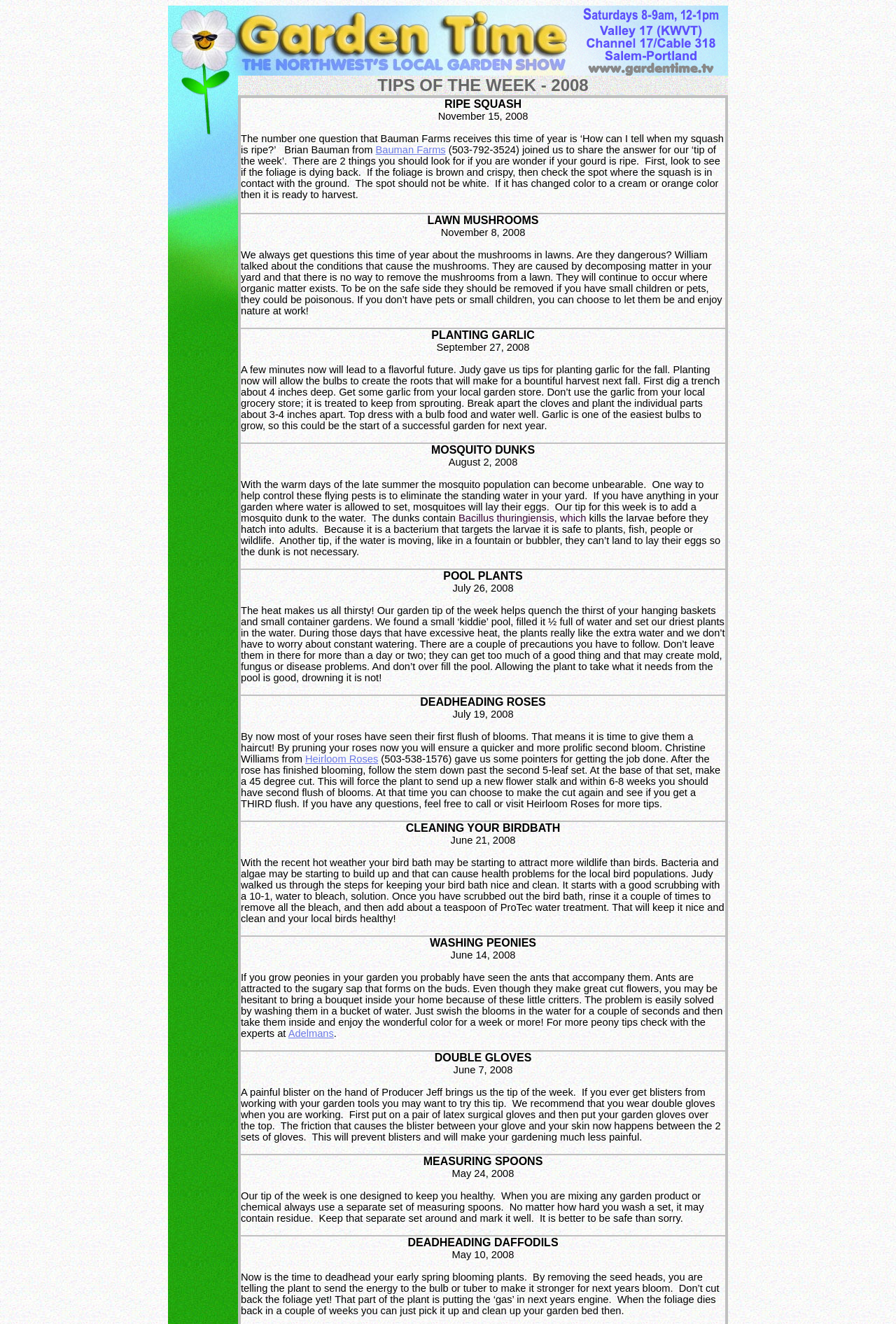Identify the bounding box for the UI element specified in this description: "Bauman Farms". The coordinates must be four float numbers between 0 and 1, formatted as [left, top, right, bottom].

[0.419, 0.109, 0.497, 0.117]